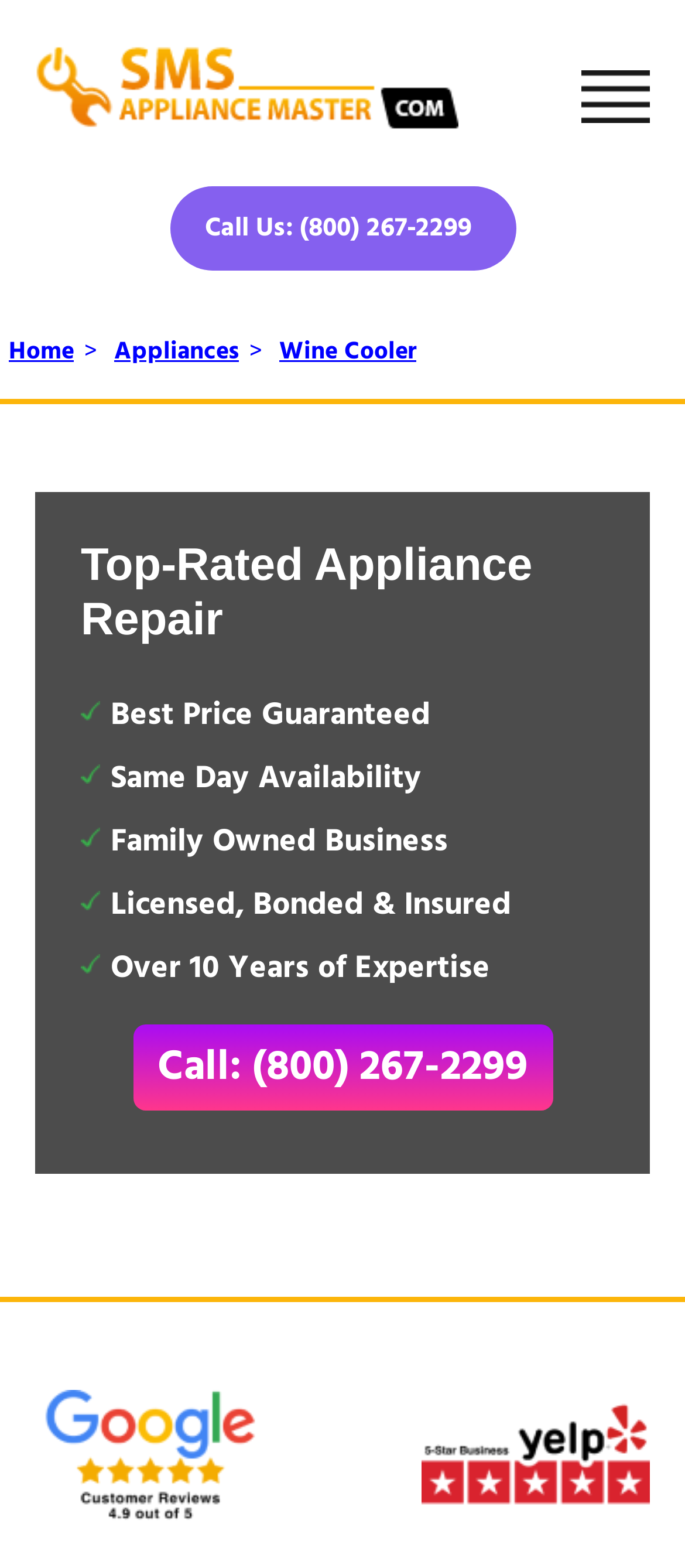Please provide a brief answer to the following inquiry using a single word or phrase:
What is the business category?

Appliance Repair